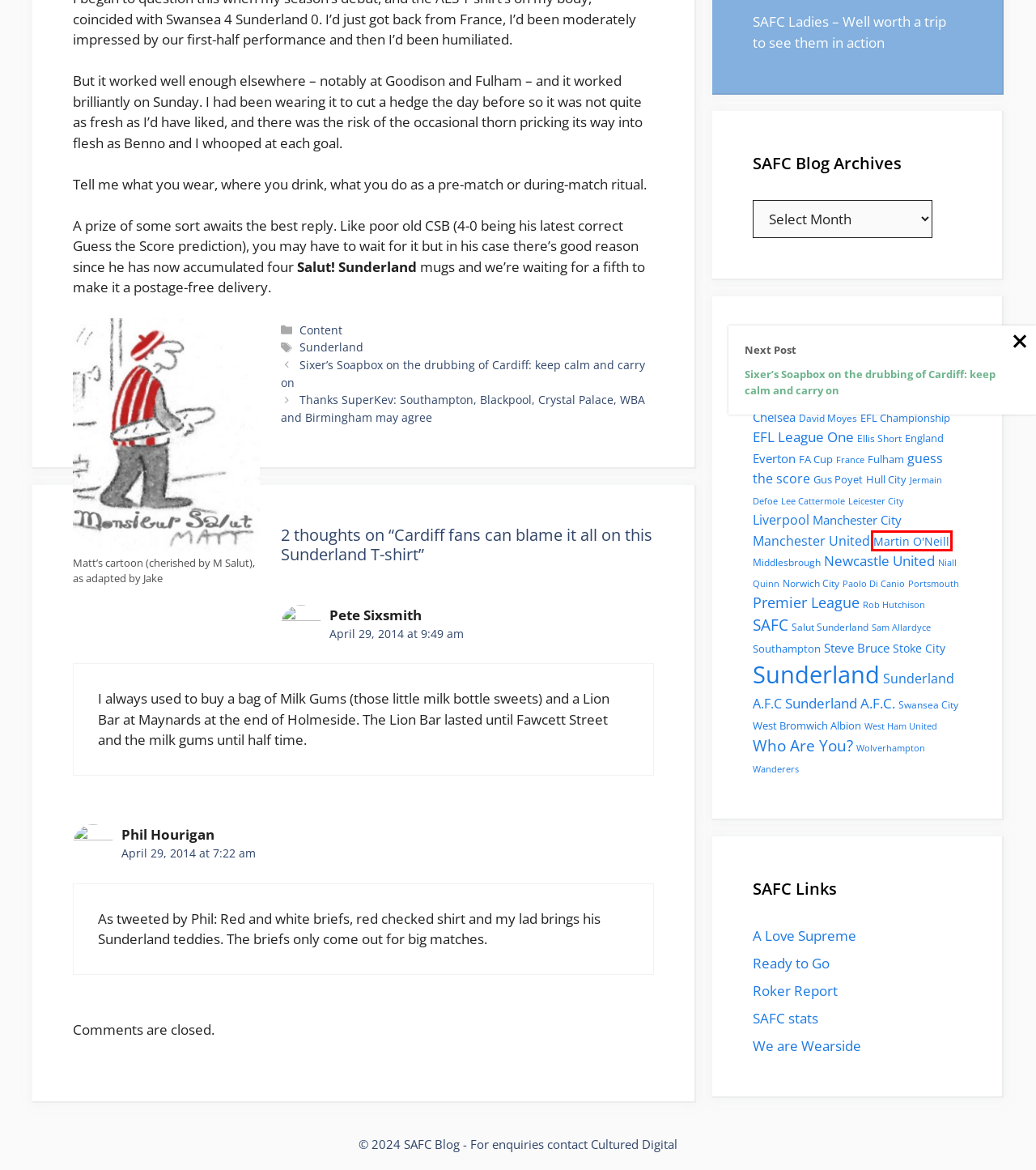Review the screenshot of a webpage which includes a red bounding box around an element. Select the description that best fits the new webpage once the element in the bounding box is clicked. Here are the candidates:
A. Middlesbrough - SAFC Blog
B. Leicester City - SAFC Blog
C. Burnley - SAFC Blog
D. RTG Sunderland Message Boards
E. guess the score - SAFC Blog
F. Ellis Short - SAFC Blog
G. Salut Sunderland - SAFC Blog
H. Martin O'Neill - SAFC Blog

H